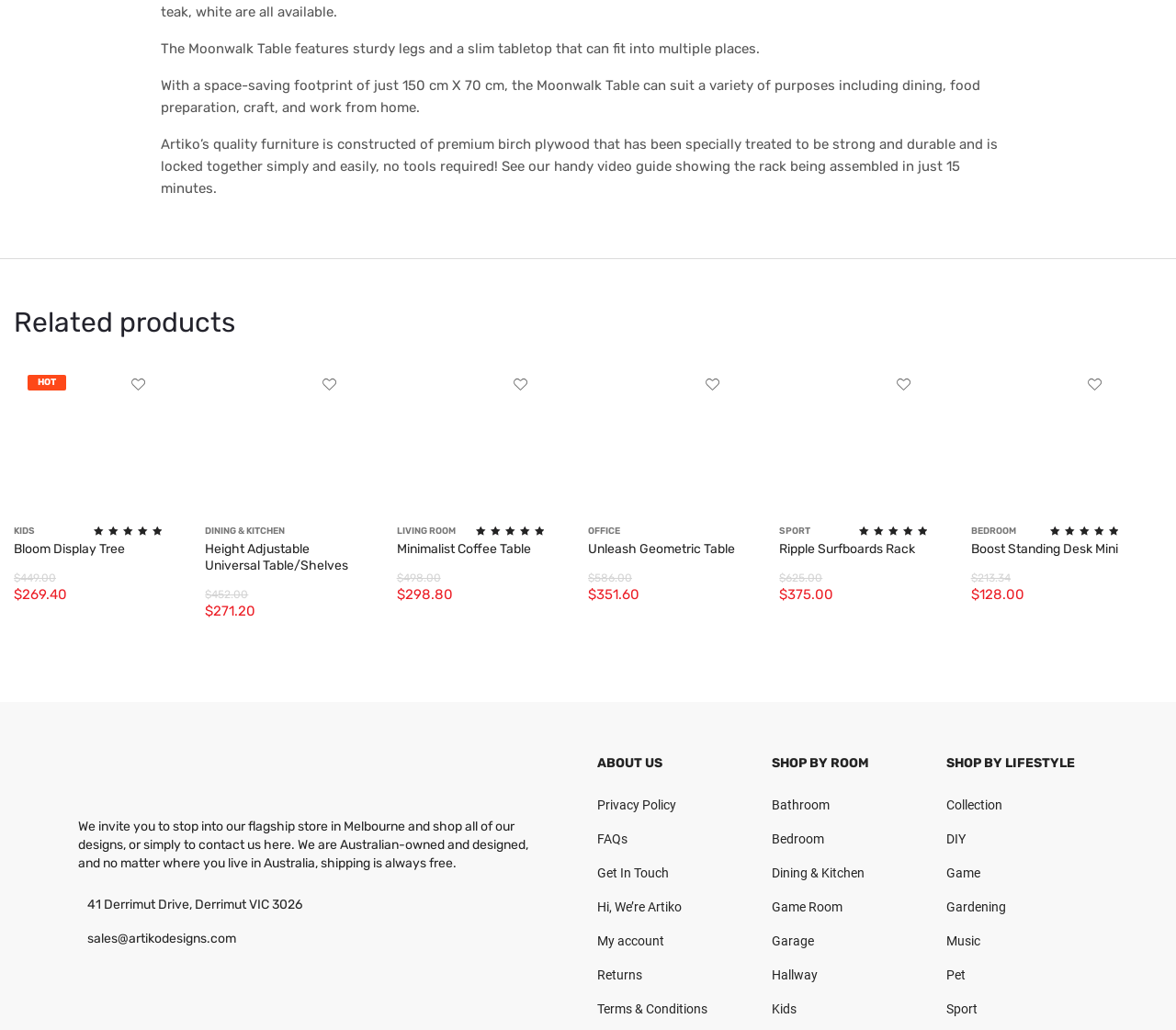Identify the bounding box coordinates of the specific part of the webpage to click to complete this instruction: "Add the 'Unleash Geometric Table' to wishlist".

[0.592, 0.358, 0.619, 0.389]